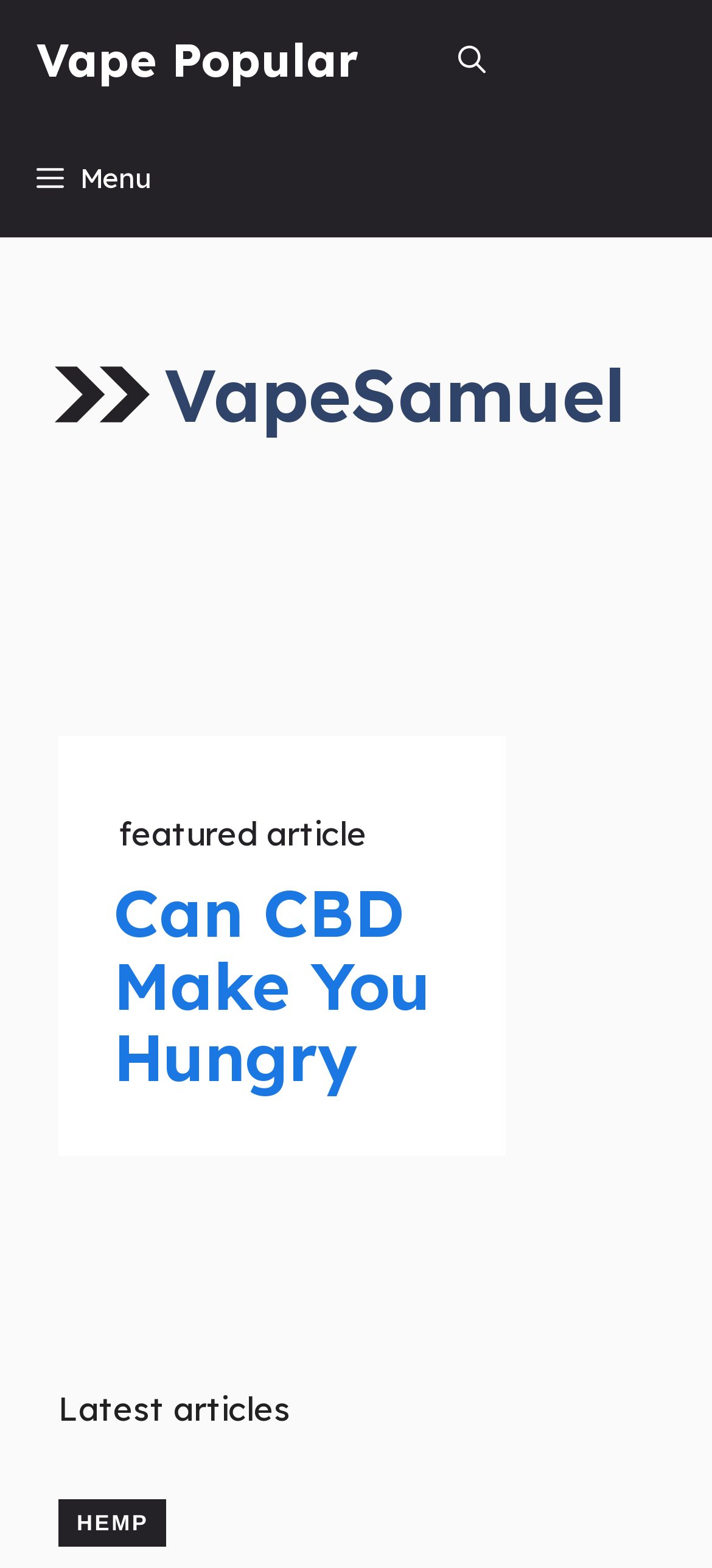Please provide a short answer using a single word or phrase for the question:
What is the title of the featured article?

Can CBD Make You Hungry